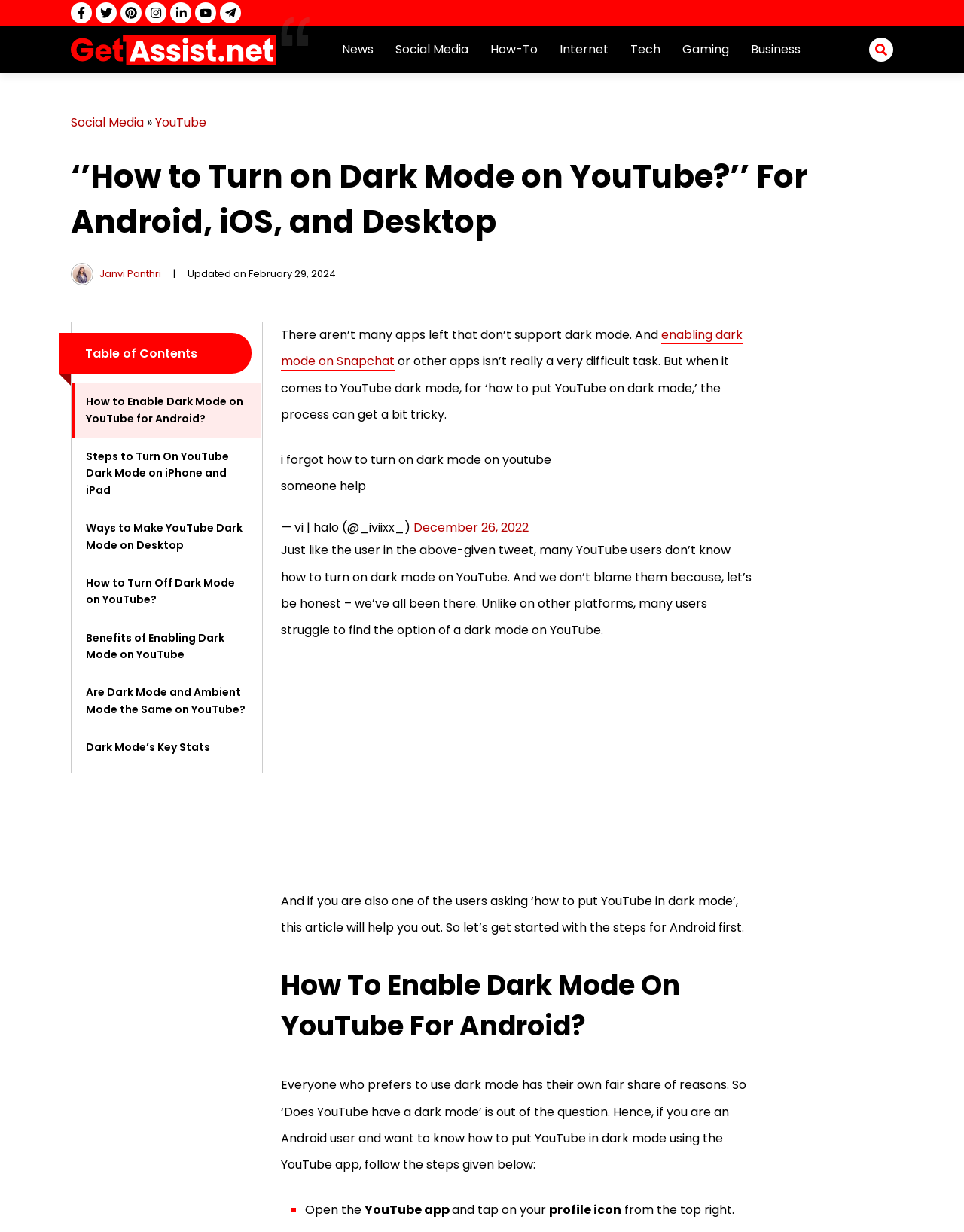What is the date mentioned in the tweet? Look at the image and give a one-word or short phrase answer.

December 26, 2022